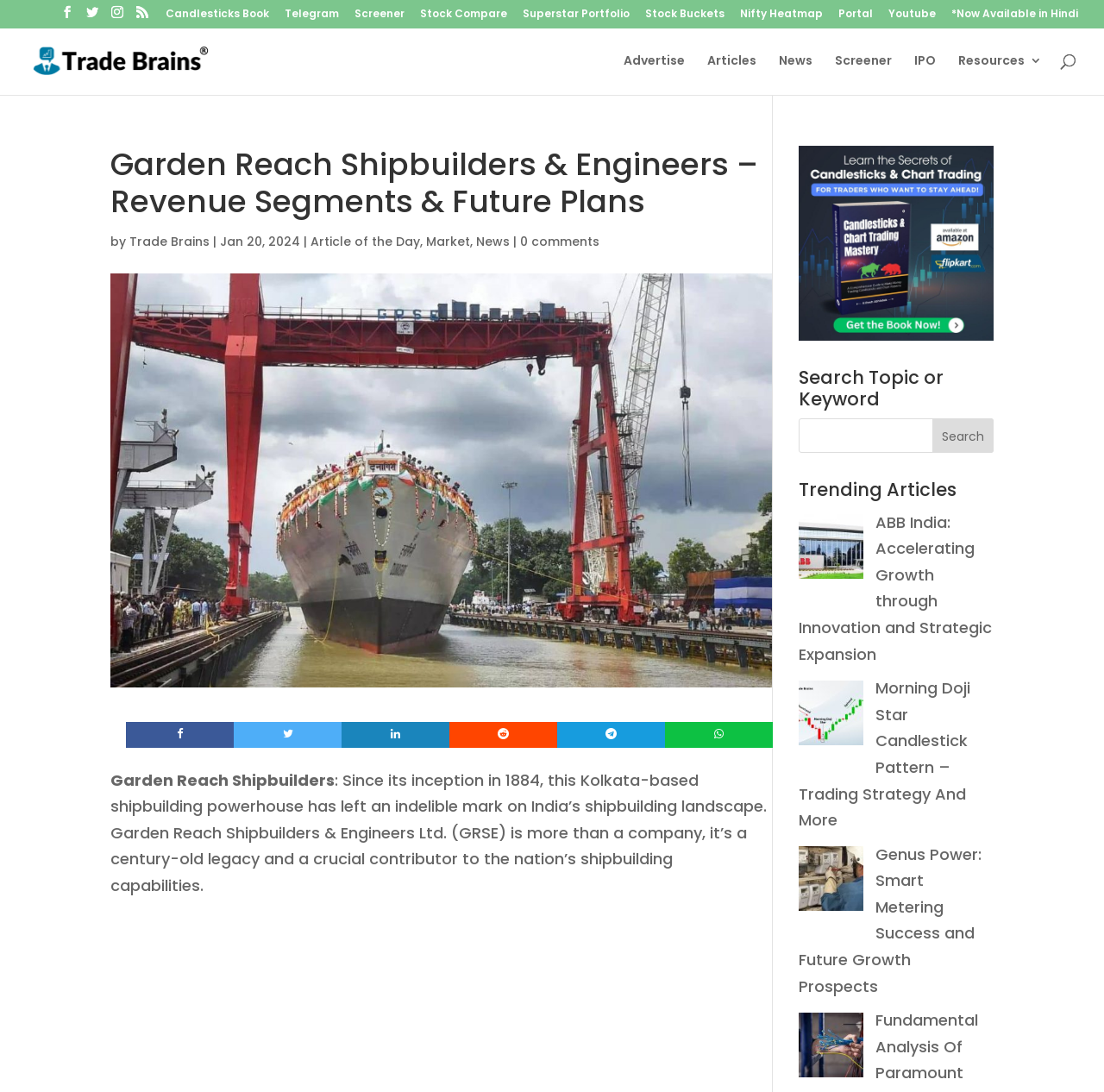Identify the primary heading of the webpage and provide its text.

Garden Reach Shipbuilders & Engineers – Revenue Segments & Future Plans